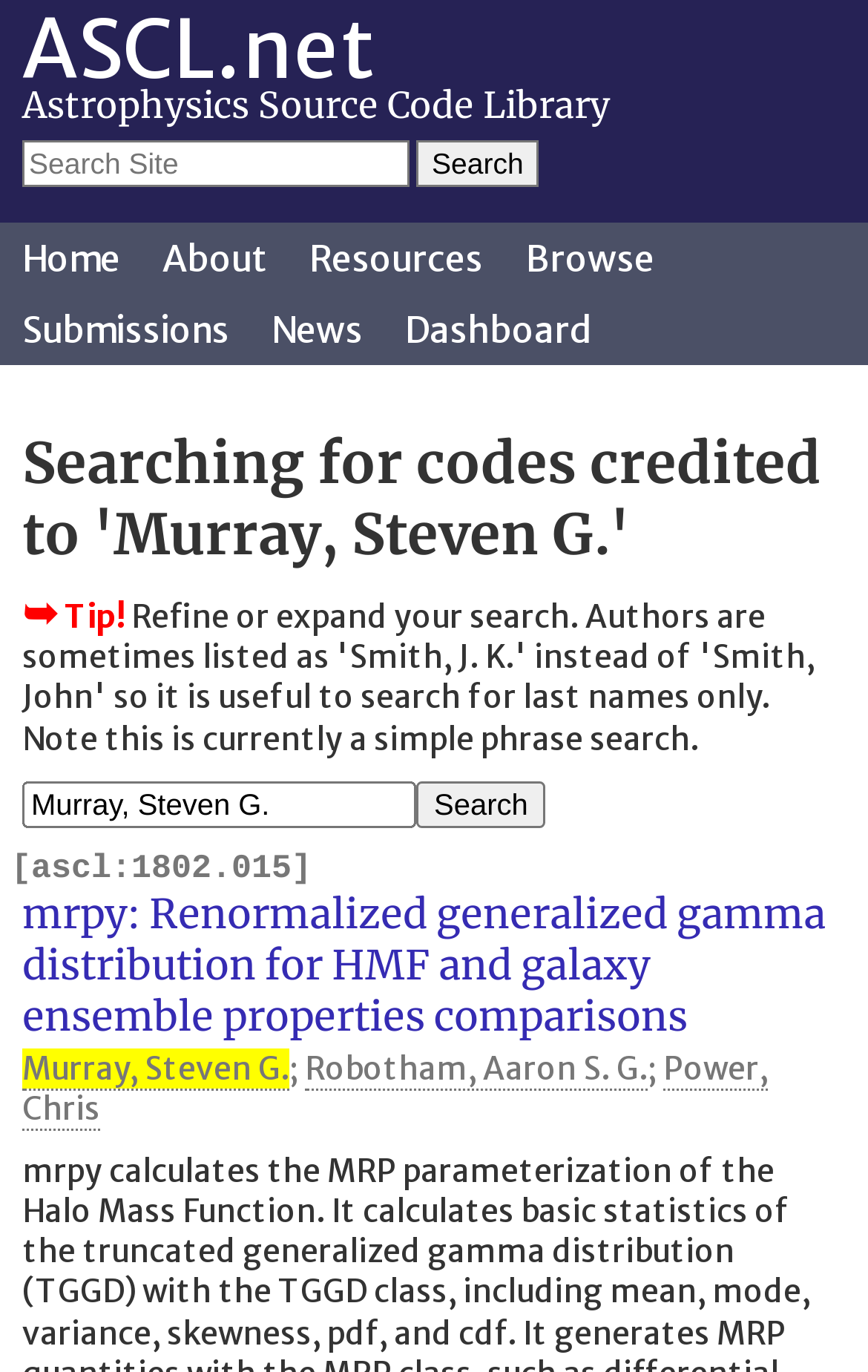Find the bounding box coordinates of the clickable area required to complete the following action: "View 'mrpy: Renormalized generalized gamma distribution for HMF and galaxy ensemble properties comparisons'".

[0.026, 0.647, 0.951, 0.759]